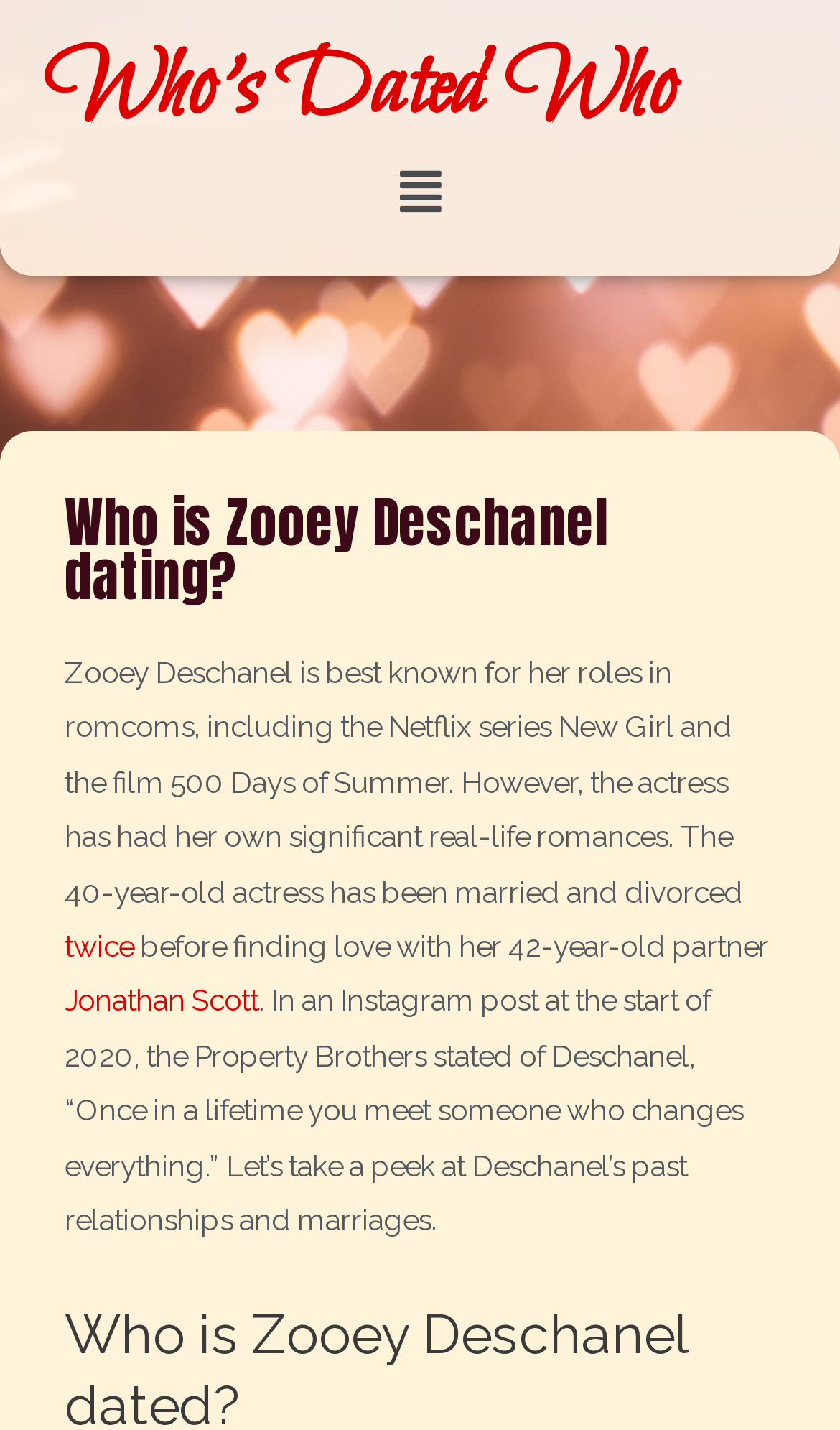Using the provided element description: "twice", identify the bounding box coordinates. The coordinates should be four floats between 0 and 1 in the order [left, top, right, bottom].

[0.077, 0.649, 0.159, 0.674]